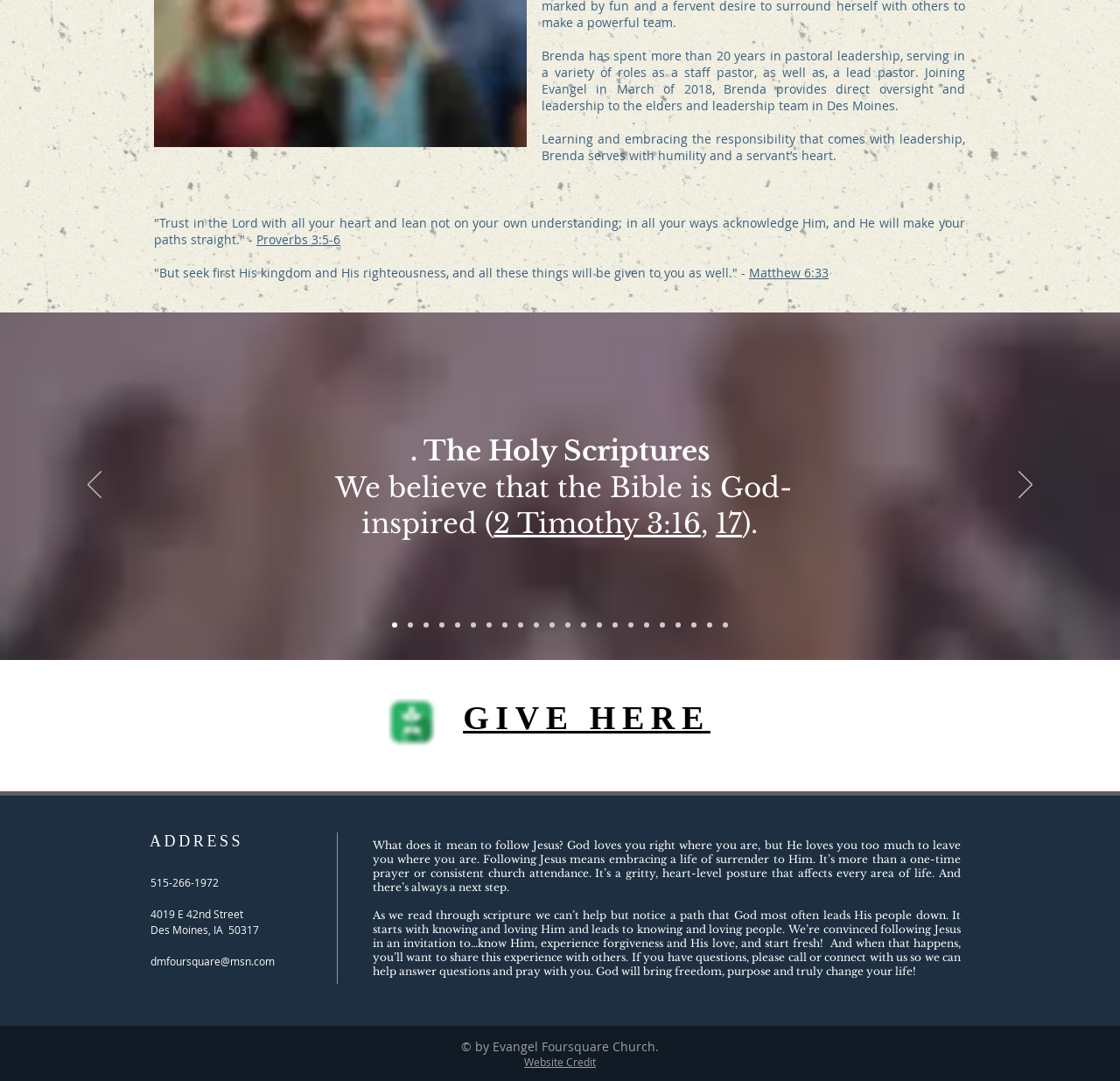Can you pinpoint the bounding box coordinates for the clickable element required for this instruction: "click GONE BUT NOT FORGOTTEN heading"? The coordinates should be four float numbers between 0 and 1, i.e., [left, top, right, bottom].

None